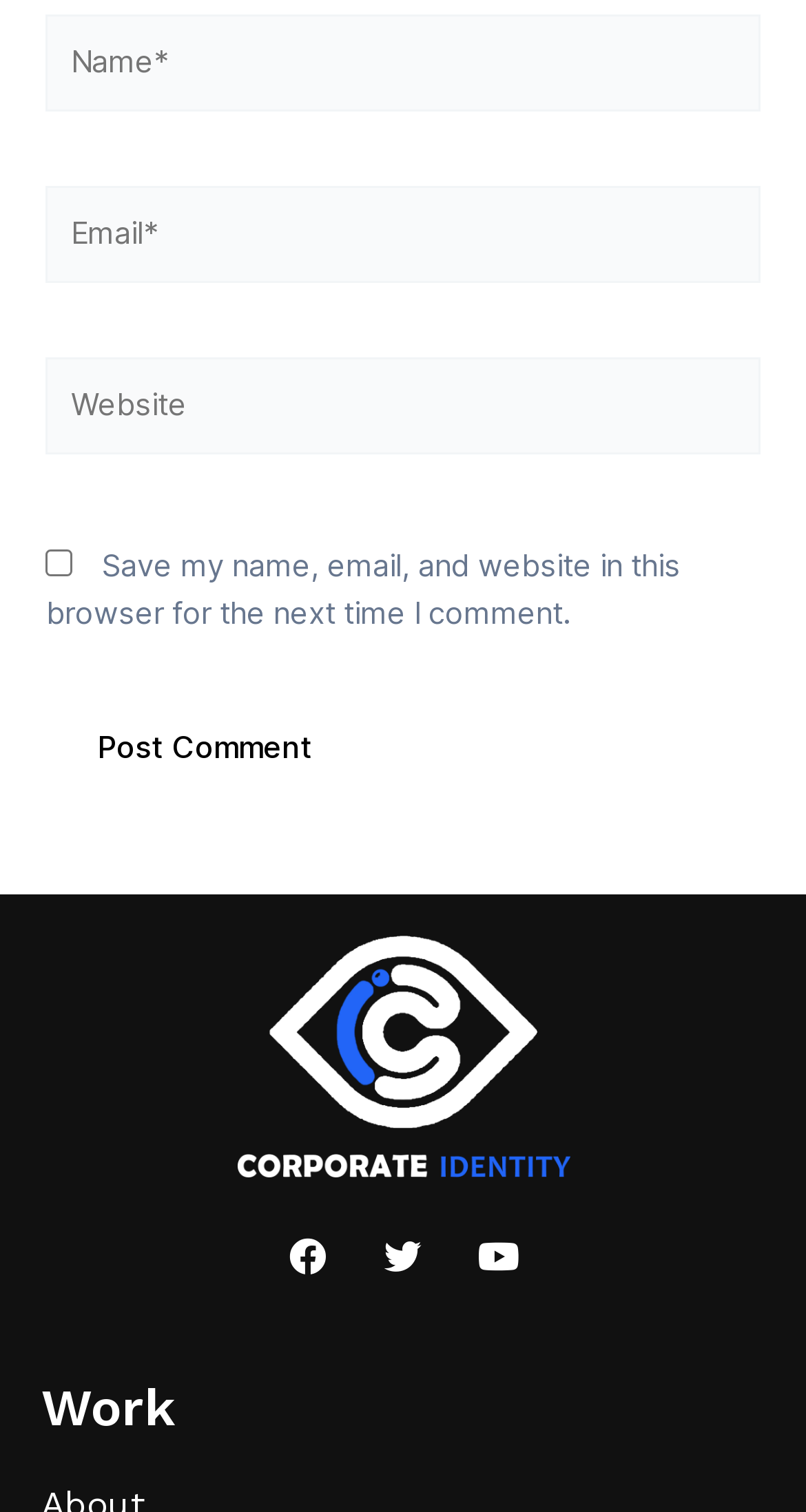Find the bounding box coordinates of the element to click in order to complete this instruction: "Enter your name". The bounding box coordinates must be four float numbers between 0 and 1, denoted as [left, top, right, bottom].

[0.058, 0.01, 0.942, 0.074]